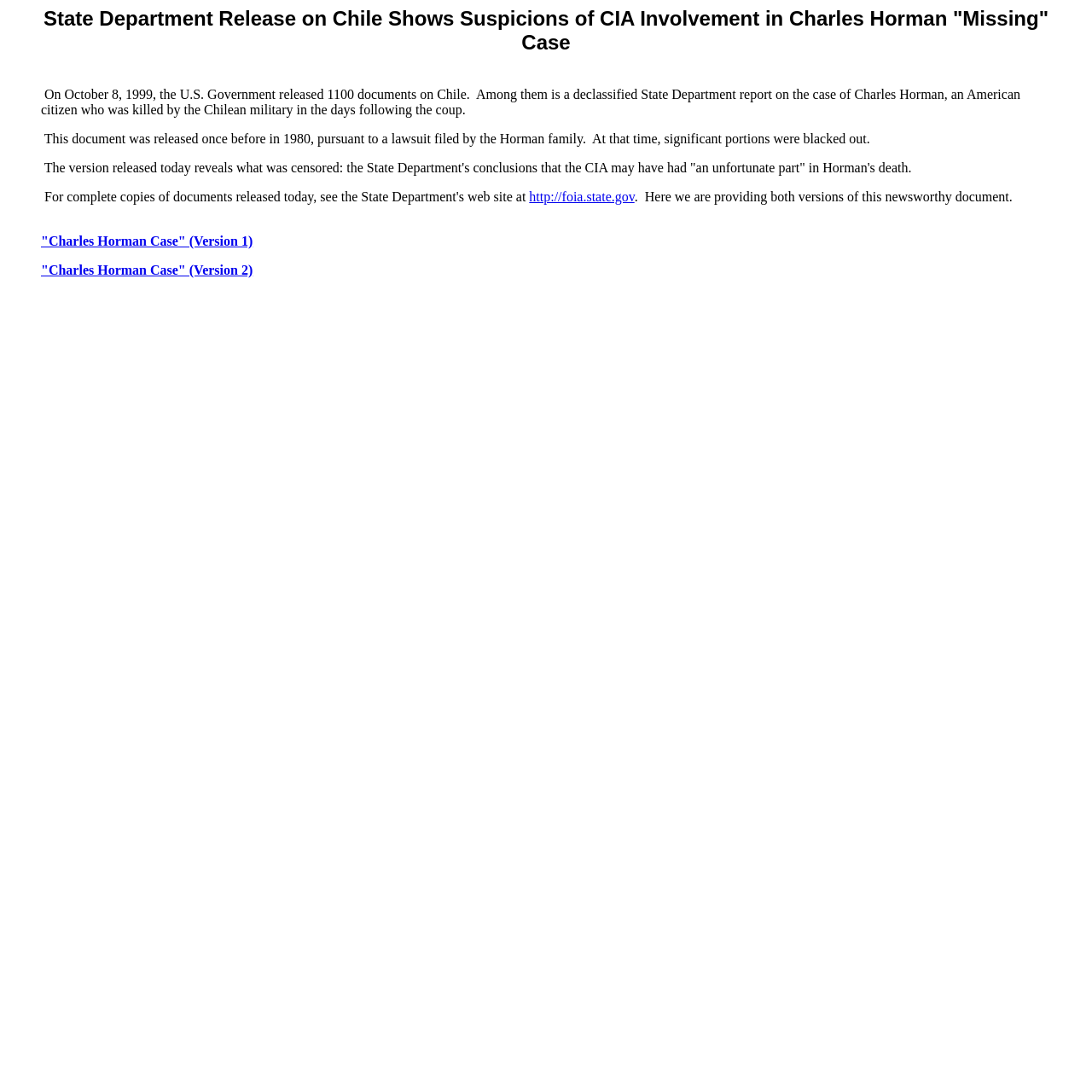Provide the bounding box coordinates in the format (top-left x, top-left y, bottom-right x, bottom-right y). All values are floating point numbers between 0 and 1. Determine the bounding box coordinate of the UI element described as: Home

None